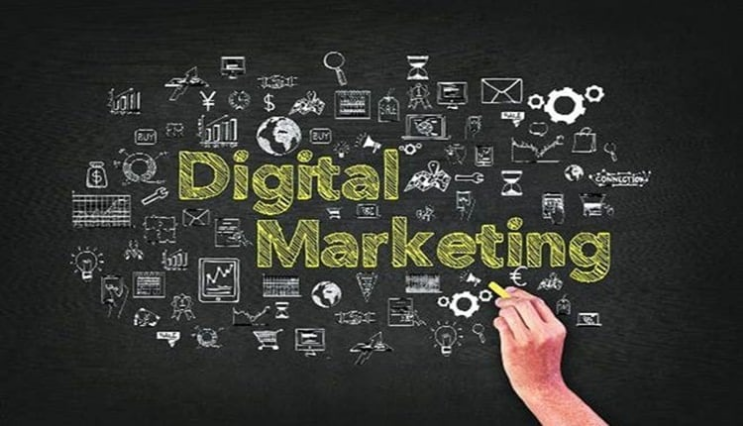Provide a thorough and detailed response to the question by examining the image: 
What do the graphs in the image represent?

The caption explains that the icons surrounding the text include graphs indicating growth, which suggests that the graphs in the image are meant to represent growth or increase in some aspect of digital marketing.